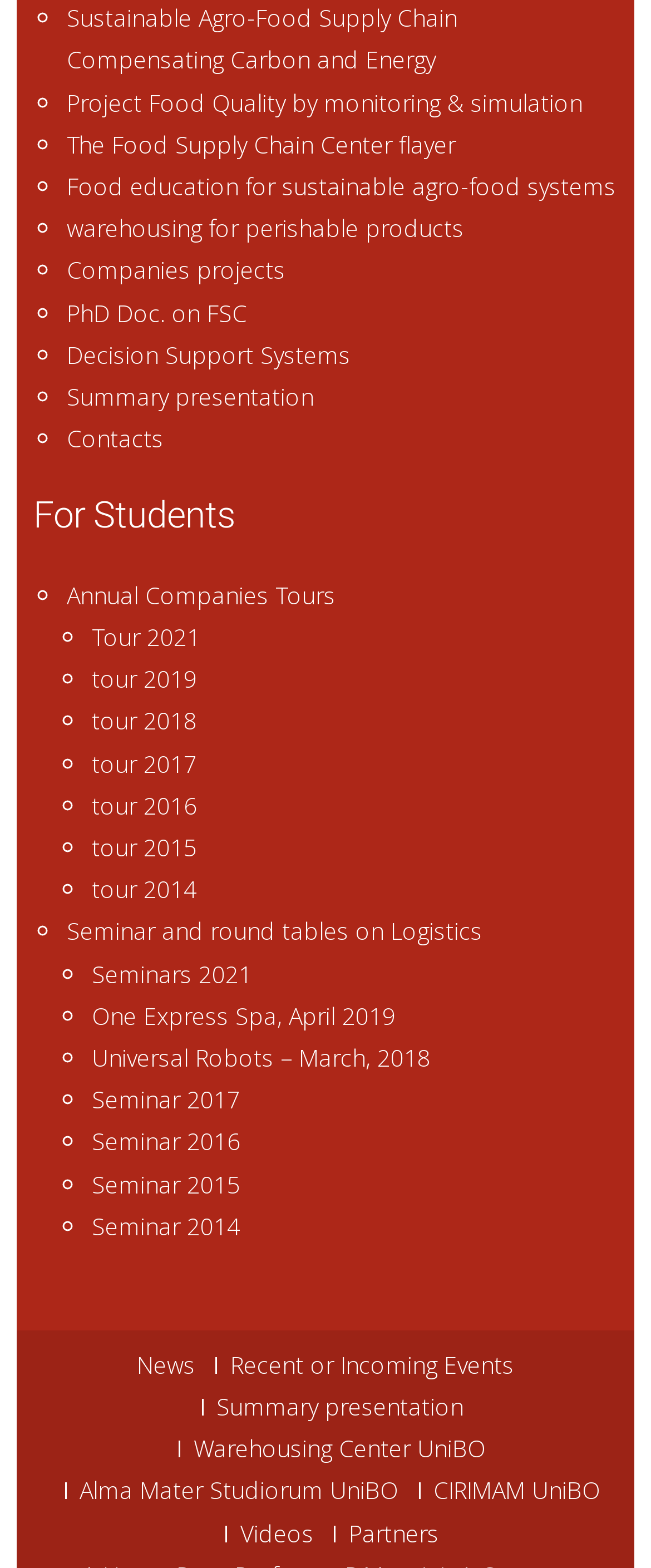How many seminars are listed?
Refer to the image and provide a one-word or short phrase answer.

7